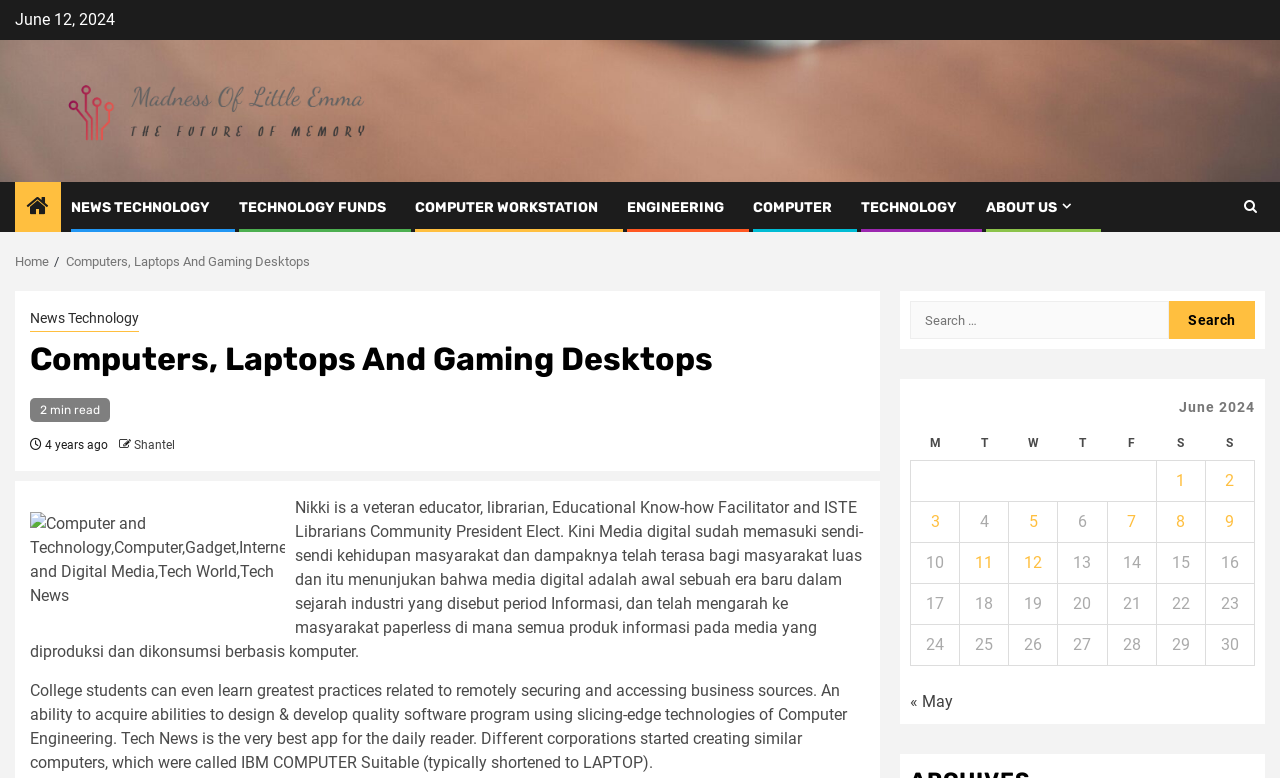Please answer the following query using a single word or phrase: 
What is the date of the latest post?

June 12, 2024